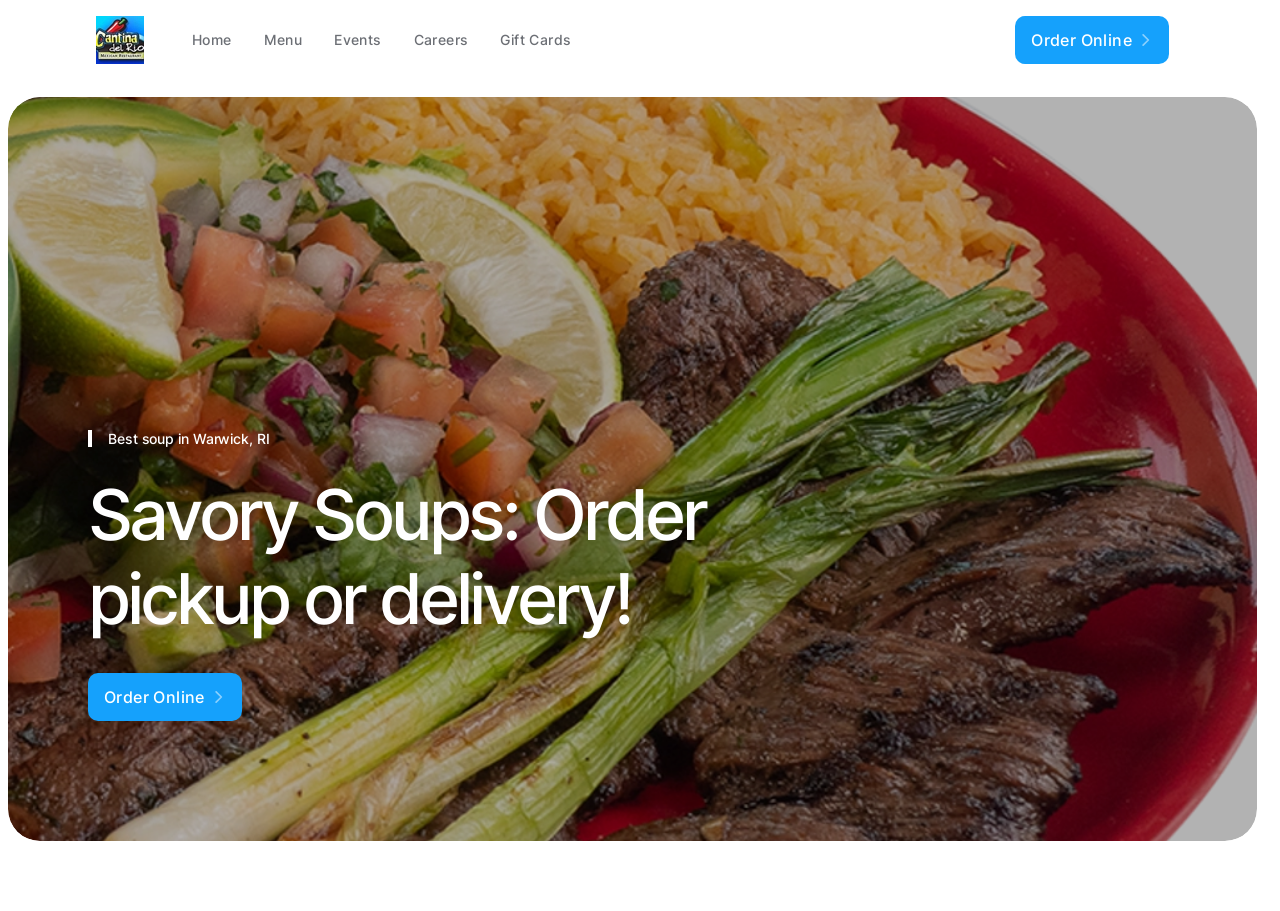Can you determine the bounding box coordinates of the area that needs to be clicked to fulfill the following instruction: "view menu"?

[0.197, 0.024, 0.245, 0.064]